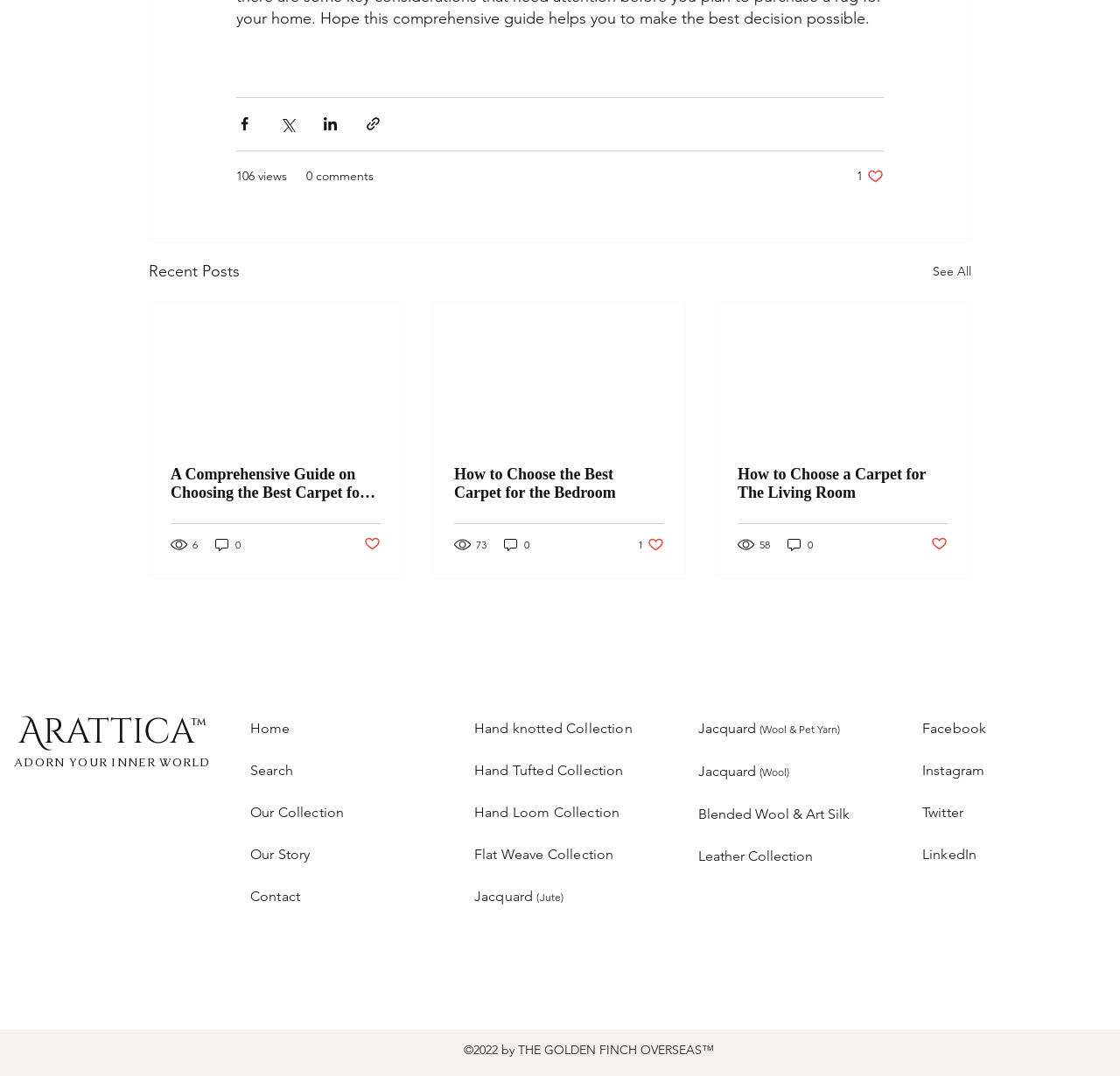Please specify the bounding box coordinates of the area that should be clicked to accomplish the following instruction: "Read the article 'A Comprehensive Guide on Choosing the Best Carpet for Hospitality Industry'". The coordinates should consist of four float numbers between 0 and 1, i.e., [left, top, right, bottom].

[0.152, 0.432, 0.34, 0.466]